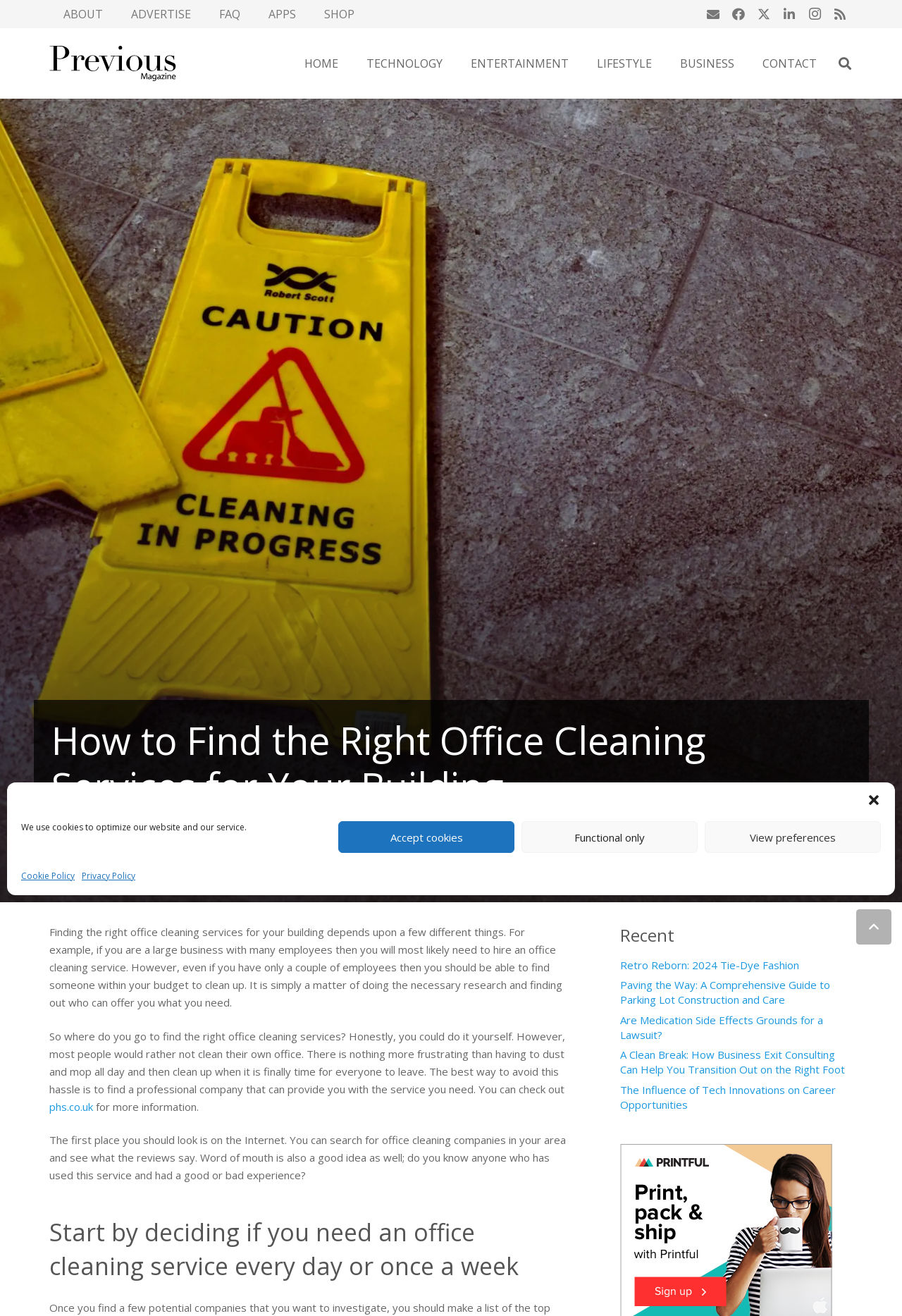Please find the bounding box coordinates of the element's region to be clicked to carry out this instruction: "Check the 'Recent' section".

[0.688, 0.702, 0.945, 0.72]